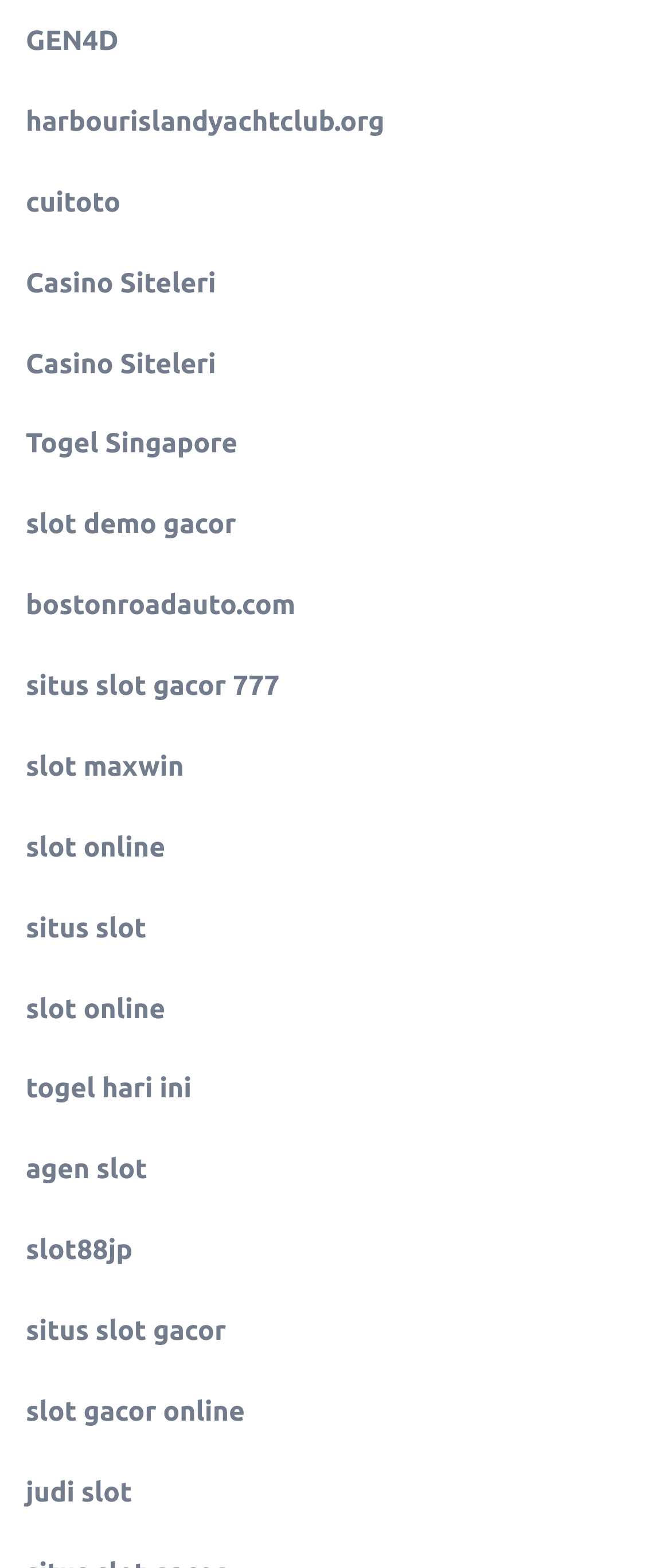What is the second link on the webpage?
From the image, respond with a single word or phrase.

harbourislandyachtclub.org